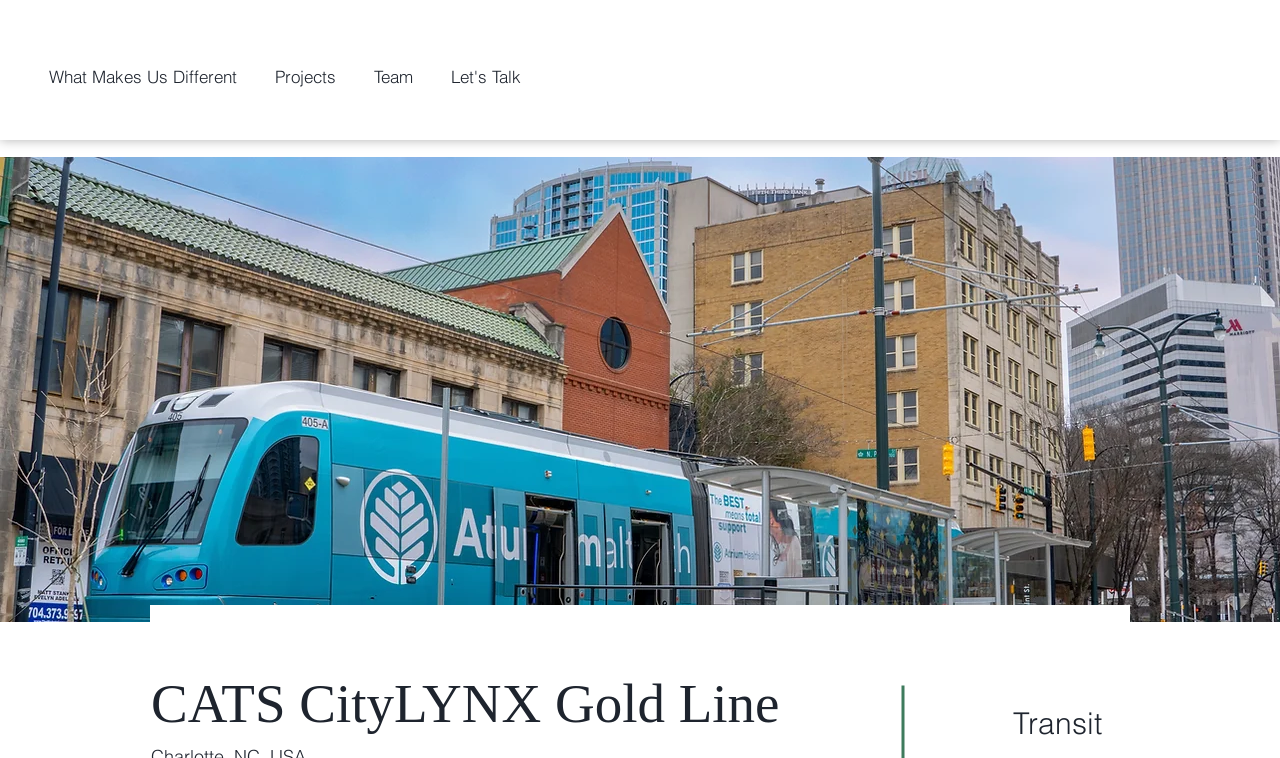Examine the image and give a thorough answer to the following question:
How many main navigation links are there?

I found the answer by looking at the navigation links 'What Makes Us Different', 'Projects', 'Team', and 'Let's Talk', which suggests that there are 4 main navigation links.